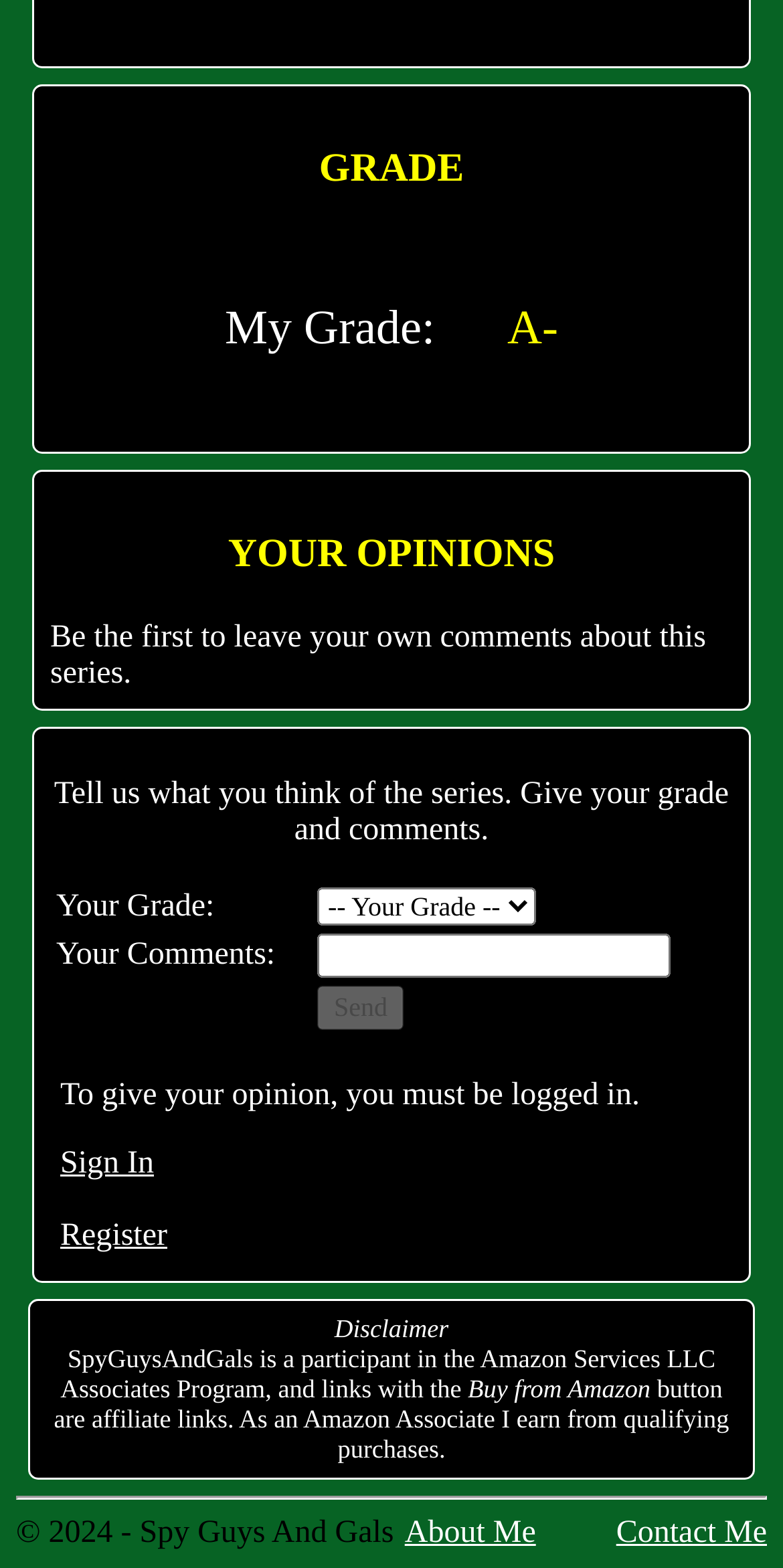Refer to the image and provide an in-depth answer to the question:
What is the current user's grade?

The current user's grade is displayed as 'A-' next to the 'My Grade:' label, which is a StaticText element with ID 160.